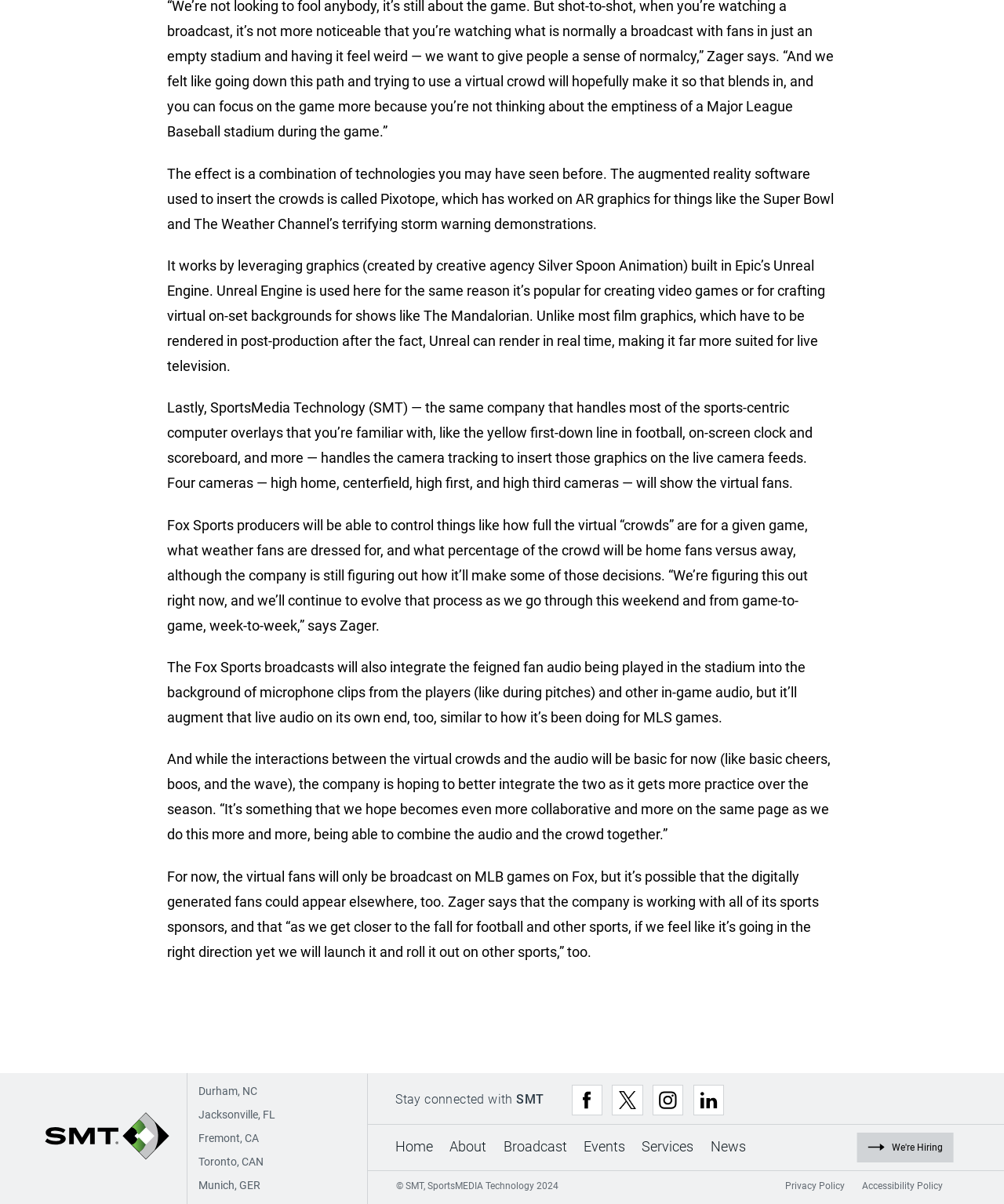Provide the bounding box coordinates for the specified HTML element described in this description: "Privacy Policy". The coordinates should be four float numbers ranging from 0 to 1, in the format [left, top, right, bottom].

[0.782, 0.98, 0.842, 0.991]